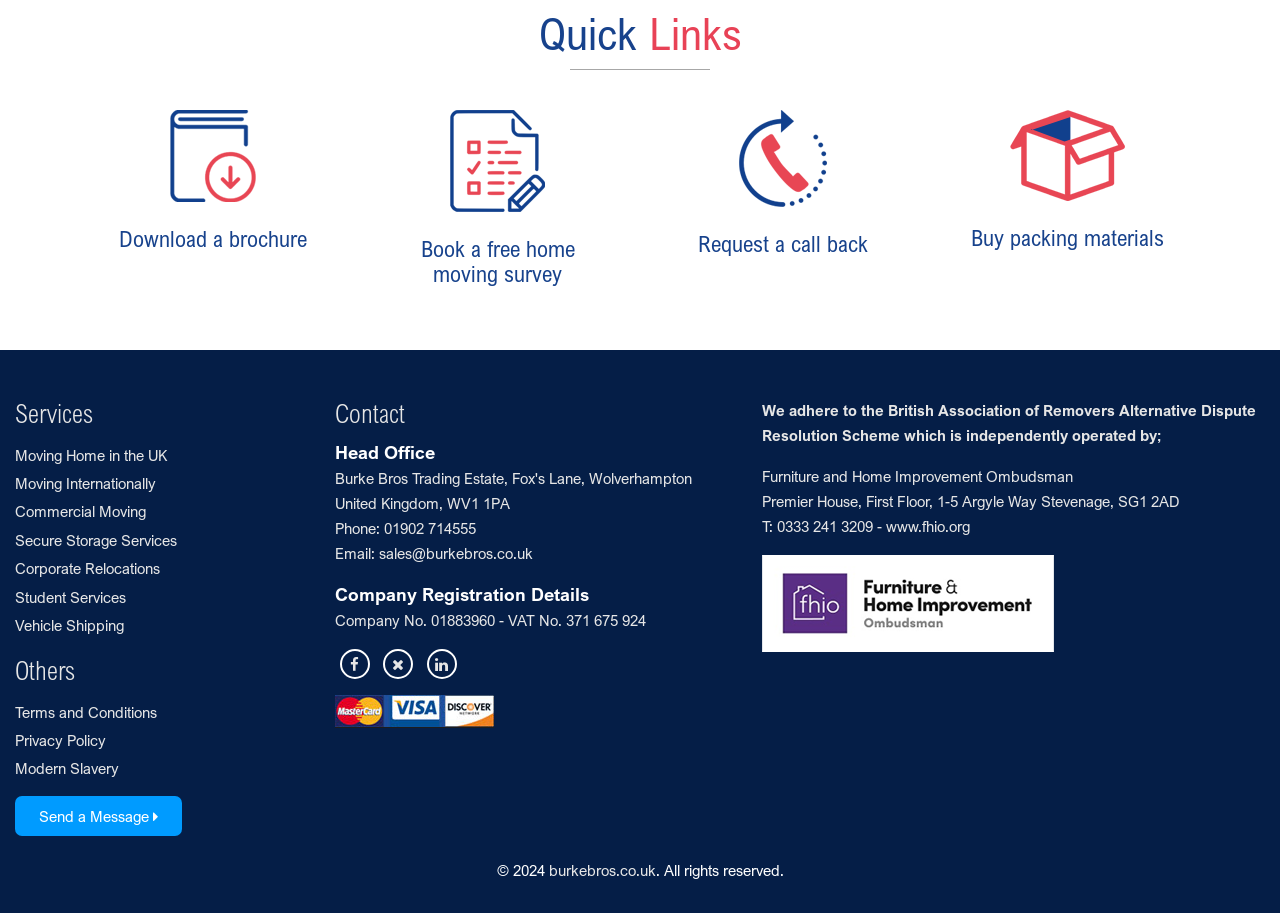What is the name of the ombudsman scheme mentioned on the webpage?
We need a detailed and meticulous answer to the question.

The webpage mentions that the company adheres to the British Association of Removers Alternative Dispute Resolution Scheme, which is independently operated by the Furniture and Home Improvement Ombudsman.